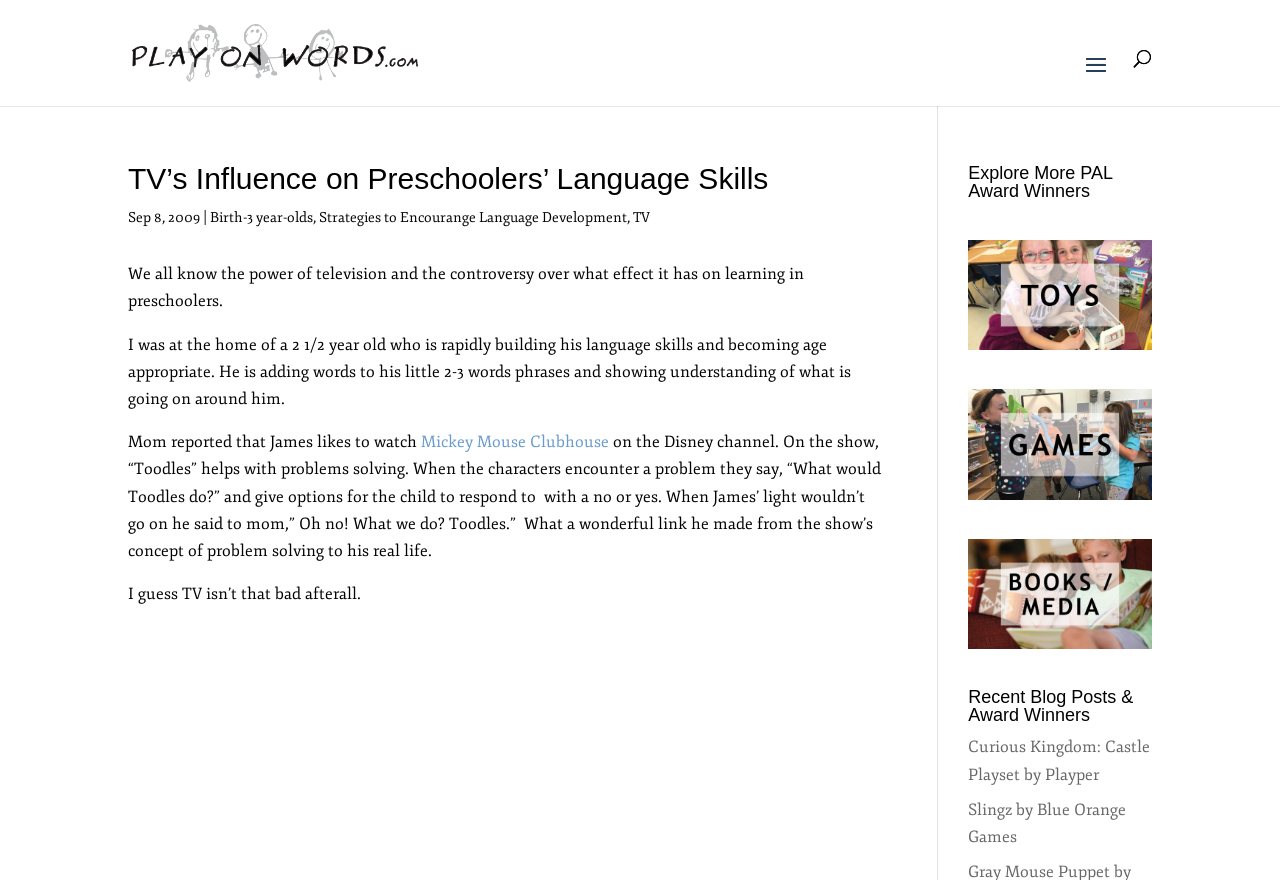Show the bounding box coordinates of the element that should be clicked to complete the task: "Click on the 'Mickey Mouse Clubhouse' link".

[0.329, 0.491, 0.479, 0.514]